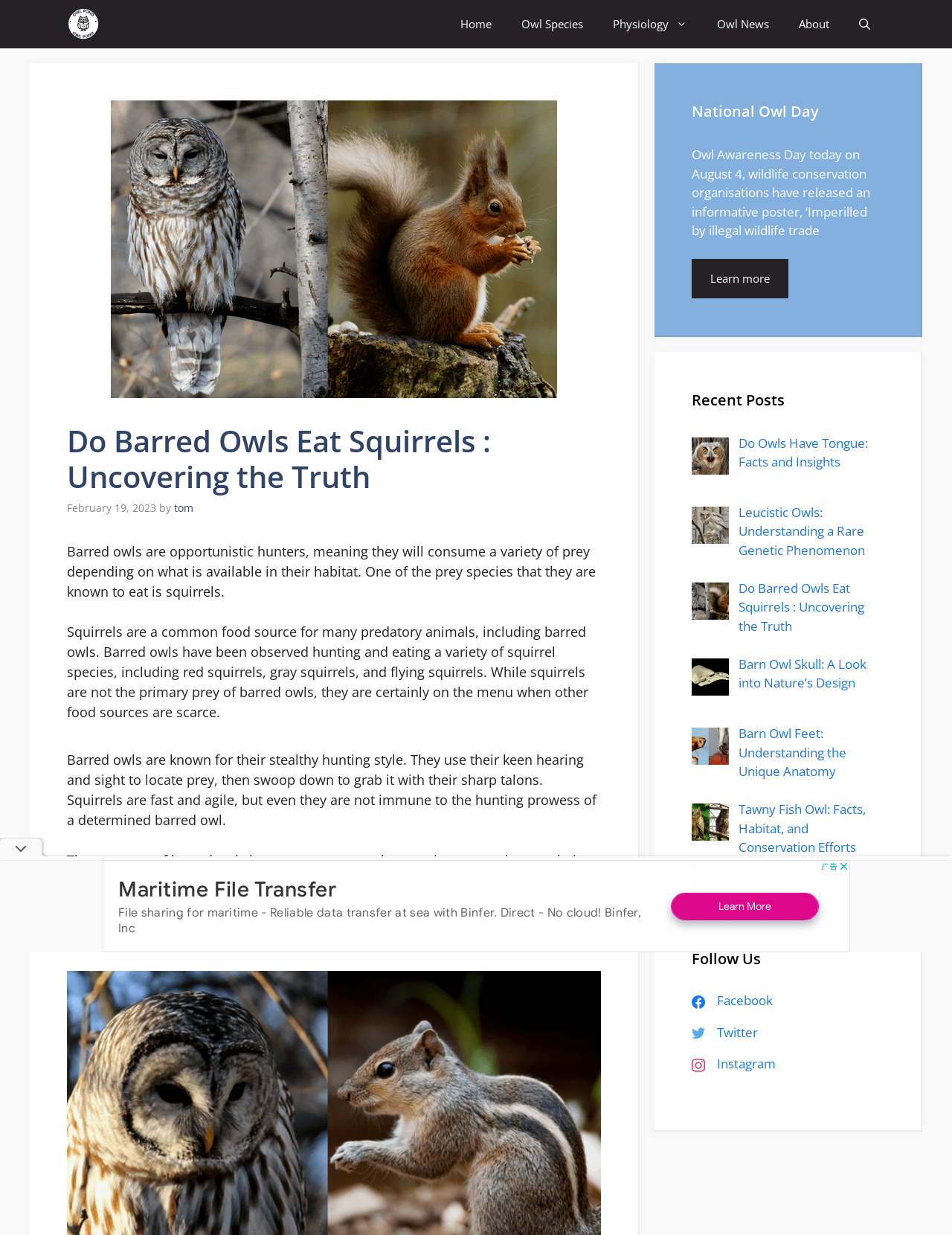Who wrote the article? Observe the screenshot and provide a one-word or short phrase answer.

Tom